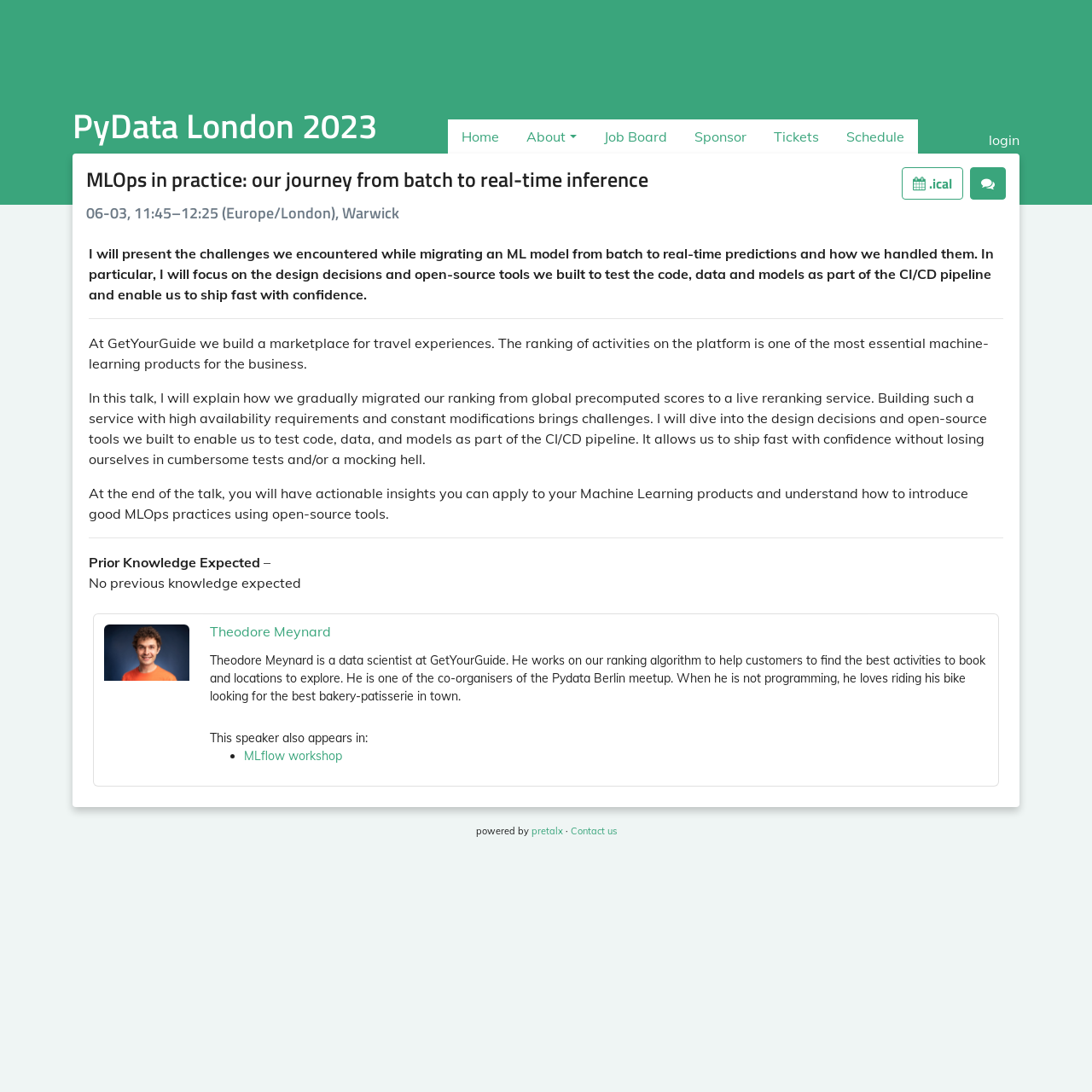Find the bounding box coordinates for the HTML element specified by: "PyData London 2023".

[0.066, 0.091, 0.345, 0.139]